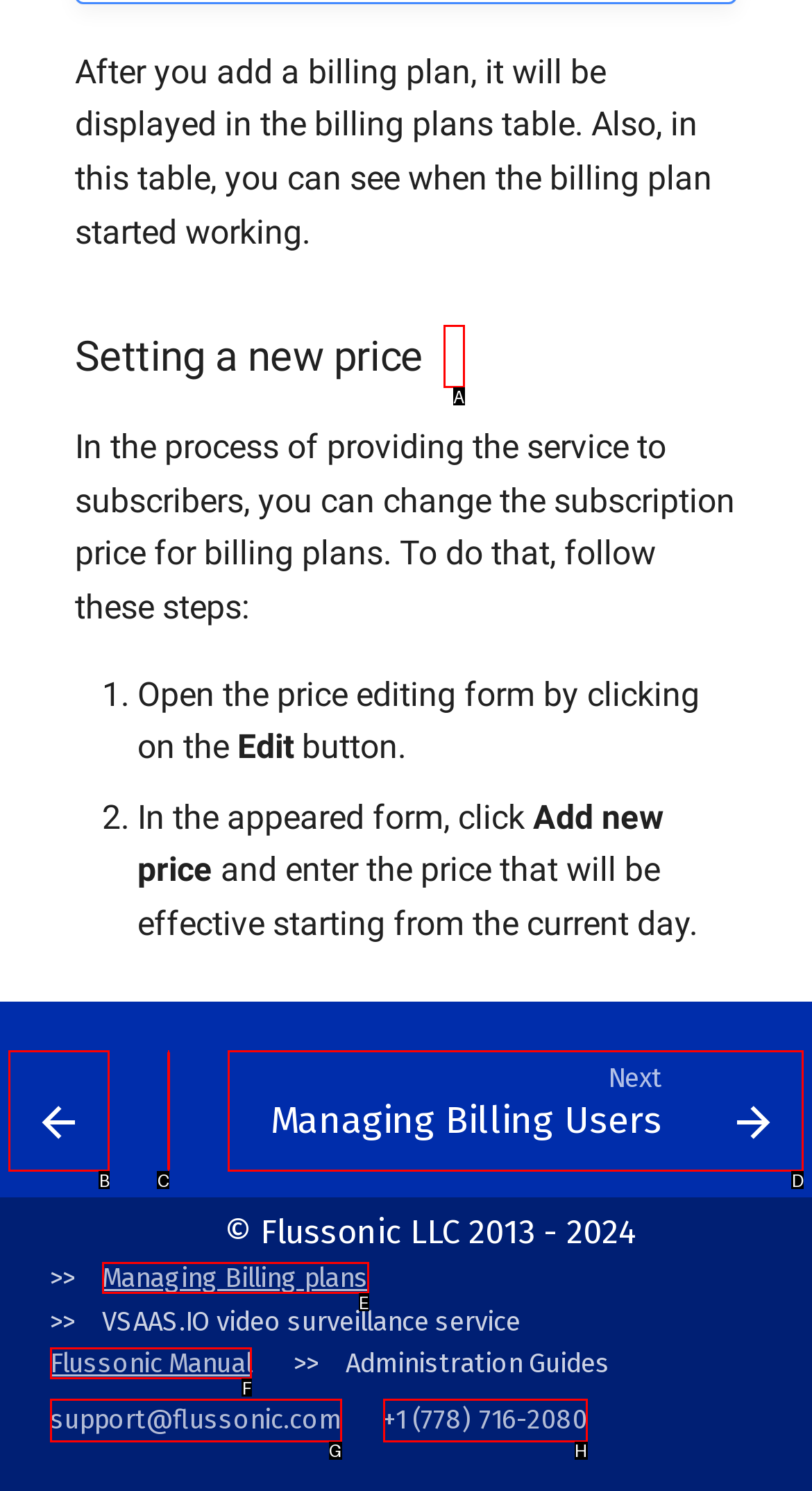What letter corresponds to the UI element to complete this task: Click the 'Flussonic Manual' link
Answer directly with the letter.

F